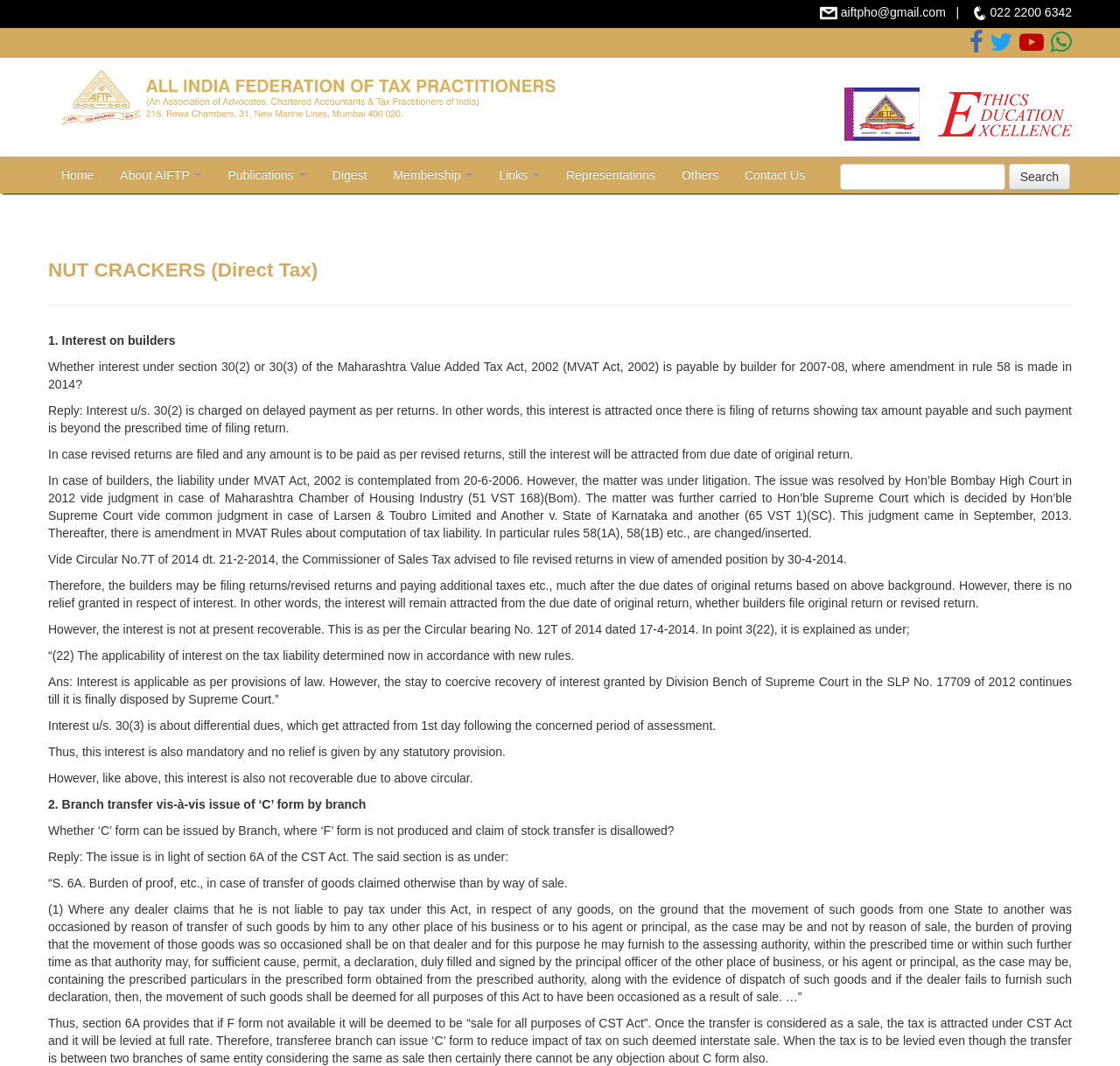What is the phone number of AIFTP?
Look at the image and respond with a one-word or short-phrase answer.

022 2200 6342